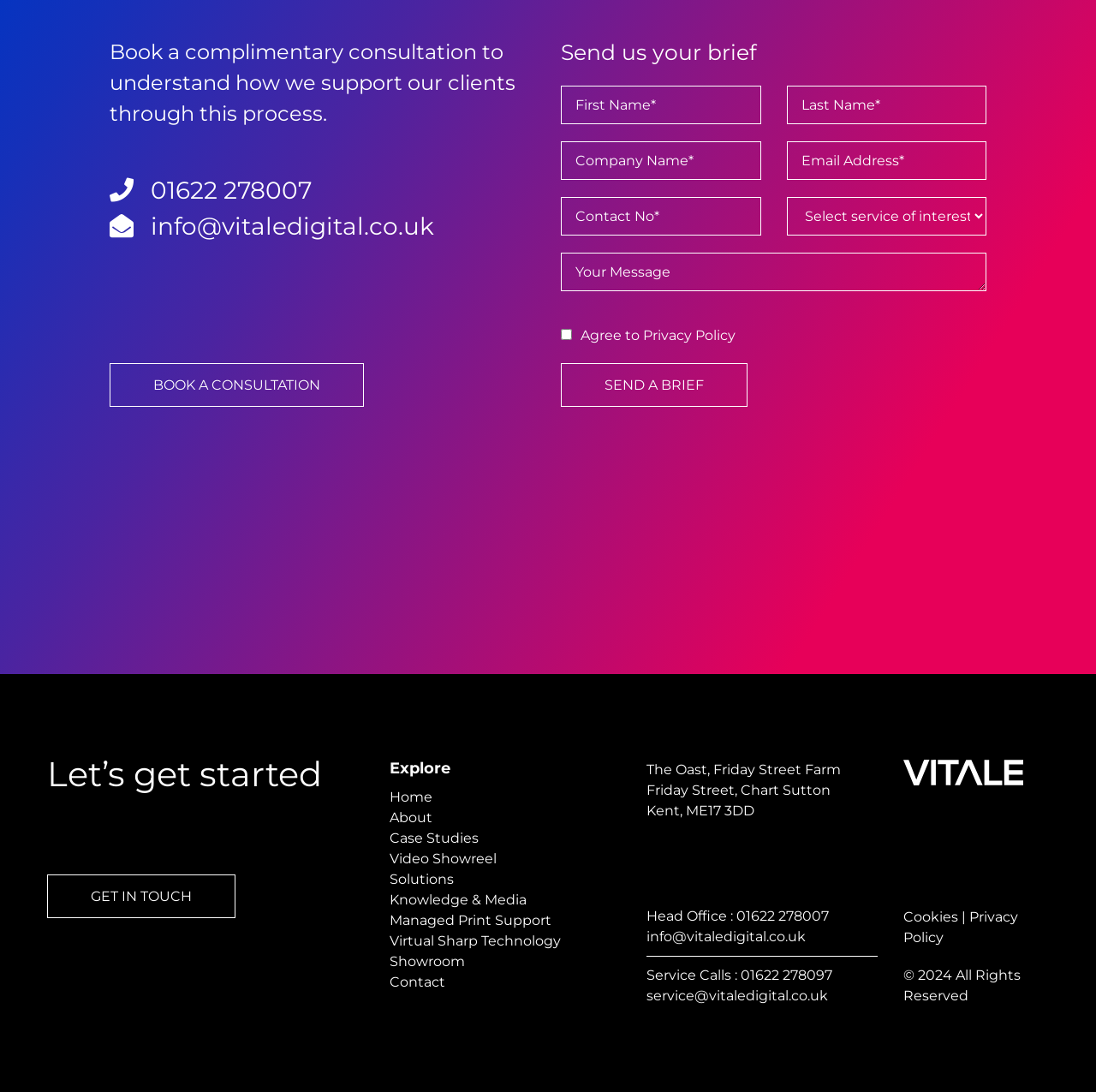What is the link at the bottom of the webpage that is related to privacy?
Please use the image to provide an in-depth answer to the question.

At the bottom of the webpage, there are several links, including 'Cookies', '|' and 'Privacy Policy'. The link related to privacy is 'Privacy Policy'.